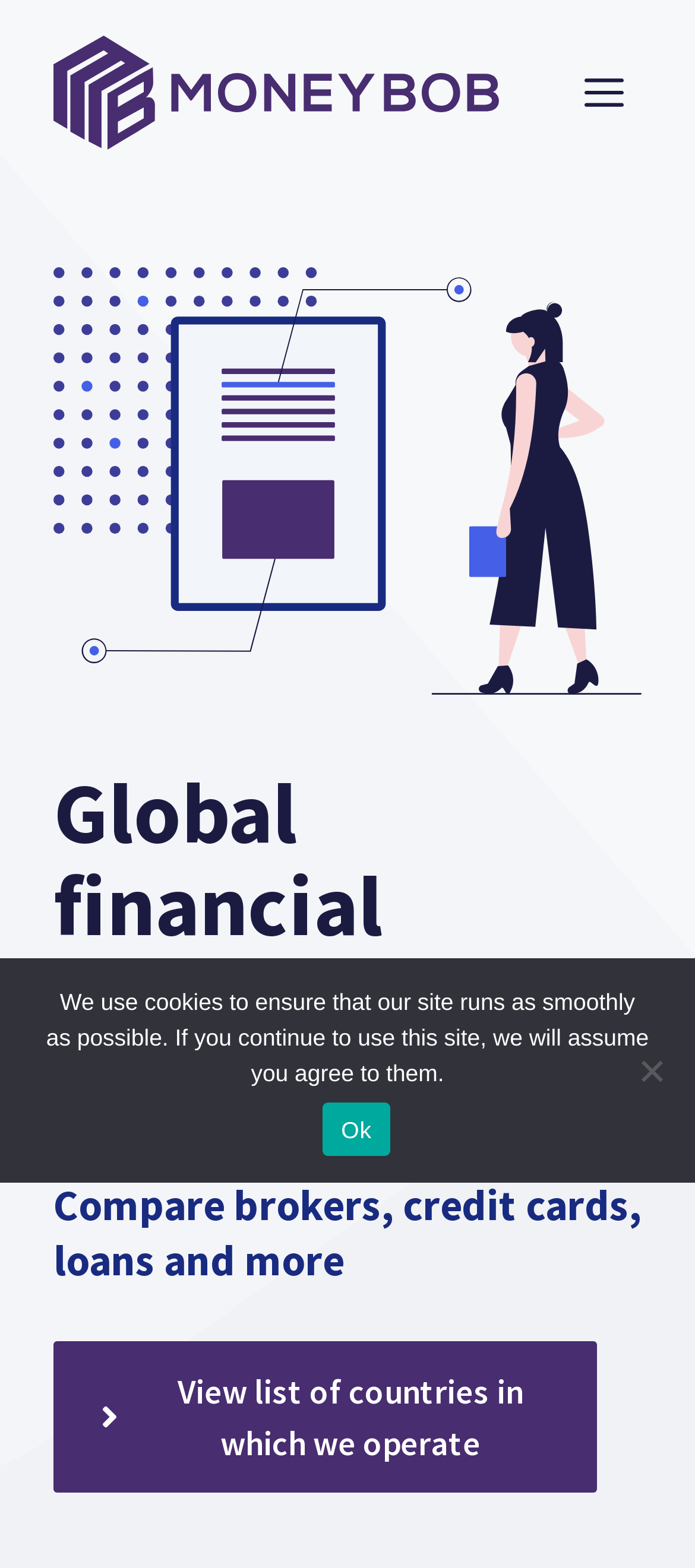What is the purpose of the button on the top-right corner?
Use the image to give a comprehensive and detailed response to the question.

The button on the top-right corner has the text 'MENU' and is described as a 'Mobile Toggle' navigation element. Its purpose is likely to toggle a menu for mobile devices.